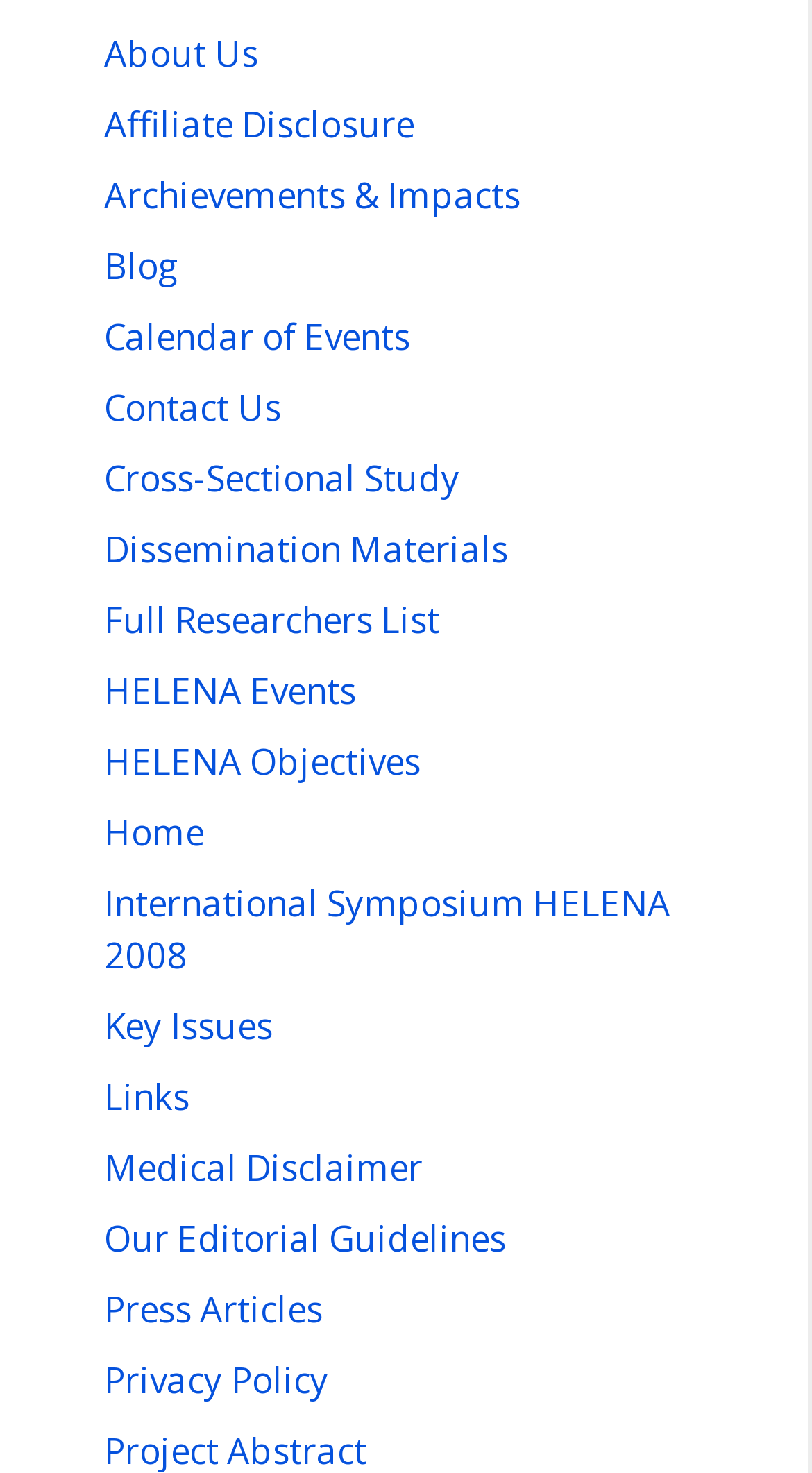Please identify the bounding box coordinates of the element that needs to be clicked to execute the following command: "contact the team". Provide the bounding box using four float numbers between 0 and 1, formatted as [left, top, right, bottom].

[0.128, 0.26, 0.346, 0.292]